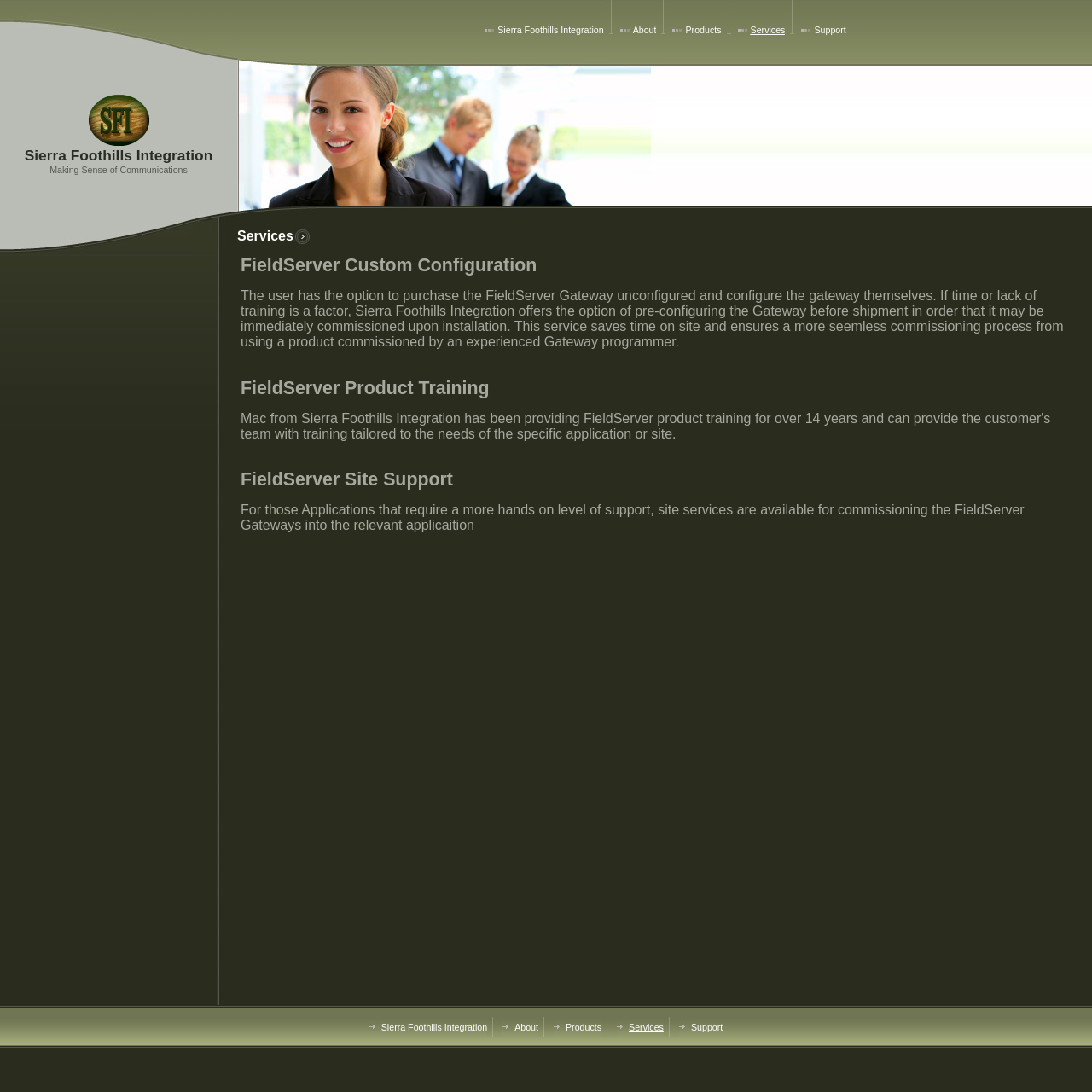What is the benefit of pre-configuring the FieldServer Gateway?
Analyze the screenshot and provide a detailed answer to the question.

The benefit of pre-configuring the FieldServer Gateway is mentioned in the main content area, specifically in the sentence 'This service saves time on site and ensures a more seamless commissioning process from using a product commissioned by an experienced Gateway programmer'.